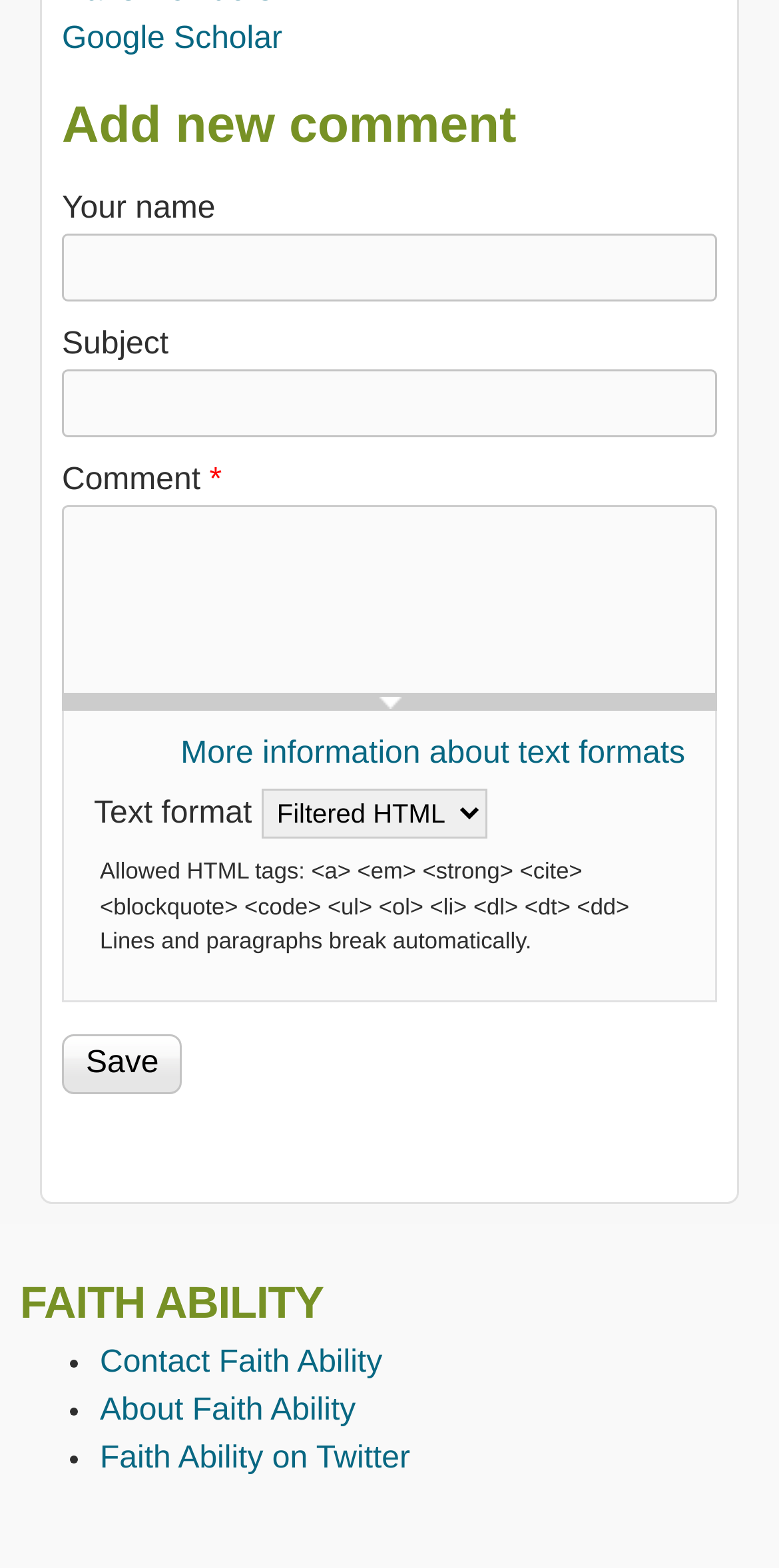Please provide a detailed answer to the question below based on the screenshot: 
What is the text format option?

The text format option is a combobox that allows the user to select a text format, and it is indicated by the StaticText element with the text 'Text format' and is located above the combobox.